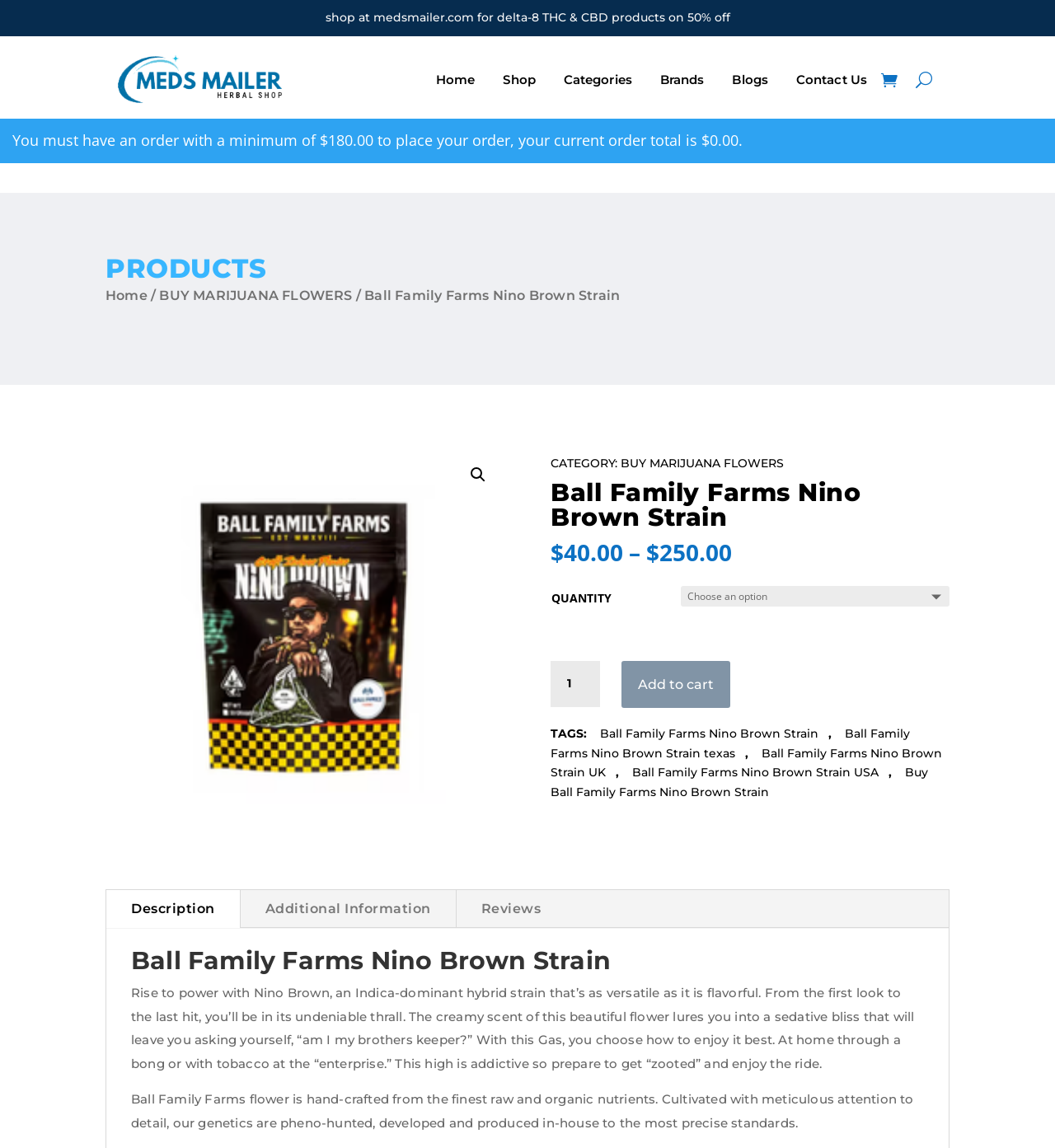Please identify the bounding box coordinates of the area that needs to be clicked to fulfill the following instruction: "Add to cart."

[0.588, 0.574, 0.694, 0.618]